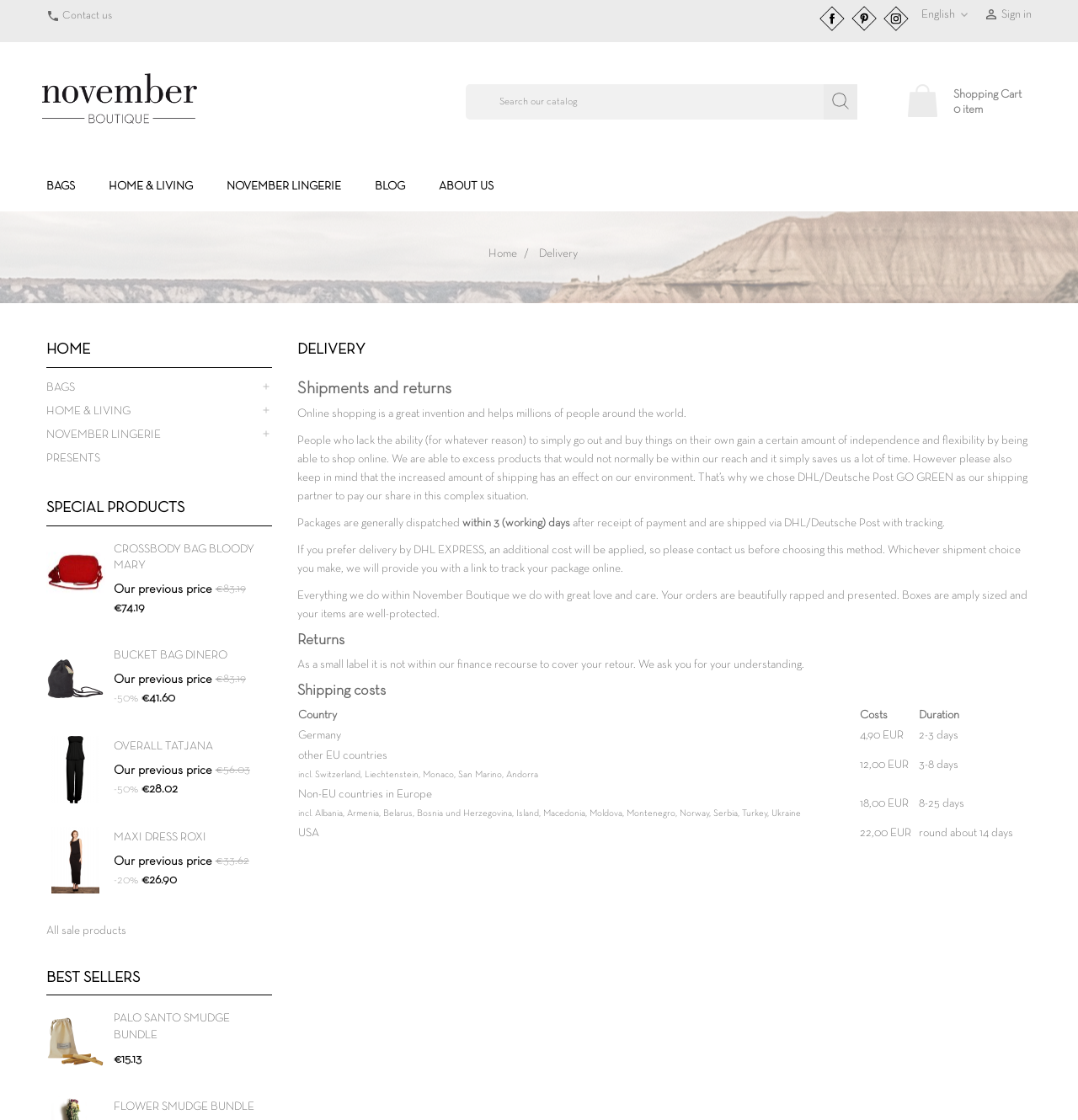What is the purpose of using DHL/Deutsche Post GO GREEN?
Refer to the image and give a detailed response to the question.

I inferred this from the text 'We chose DHL/Deutsche Post GO GREEN as our shipping partner to pay our share in this complex situation.' The 'GO GREEN' part suggests that it is an environmentally friendly option, and the context of the sentence implies that it is used to reduce the environmental impact of shipping.